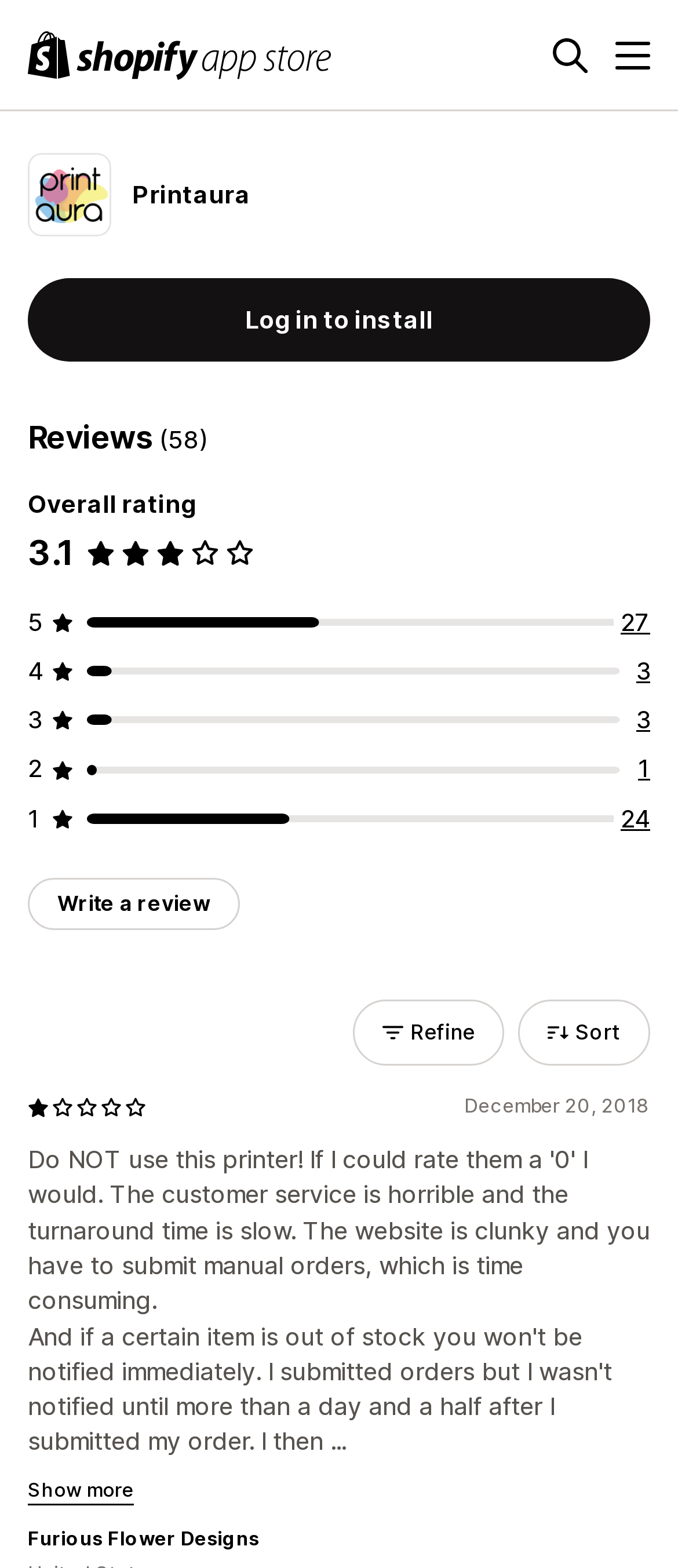What is the logo on the top left corner?
Refer to the image and answer the question using a single word or phrase.

Shopify App Store logo